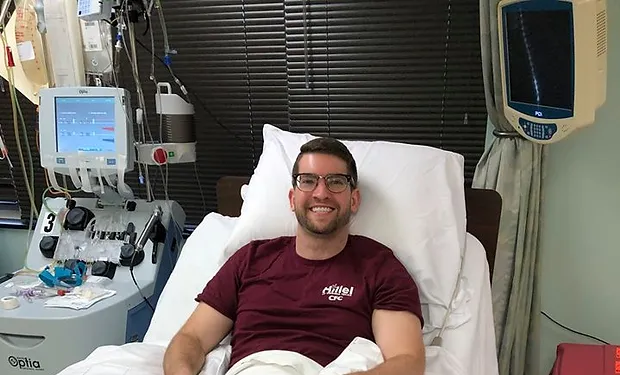Give a concise answer of one word or phrase to the question: 
What is the theme reflected in this scene?

resilience and support